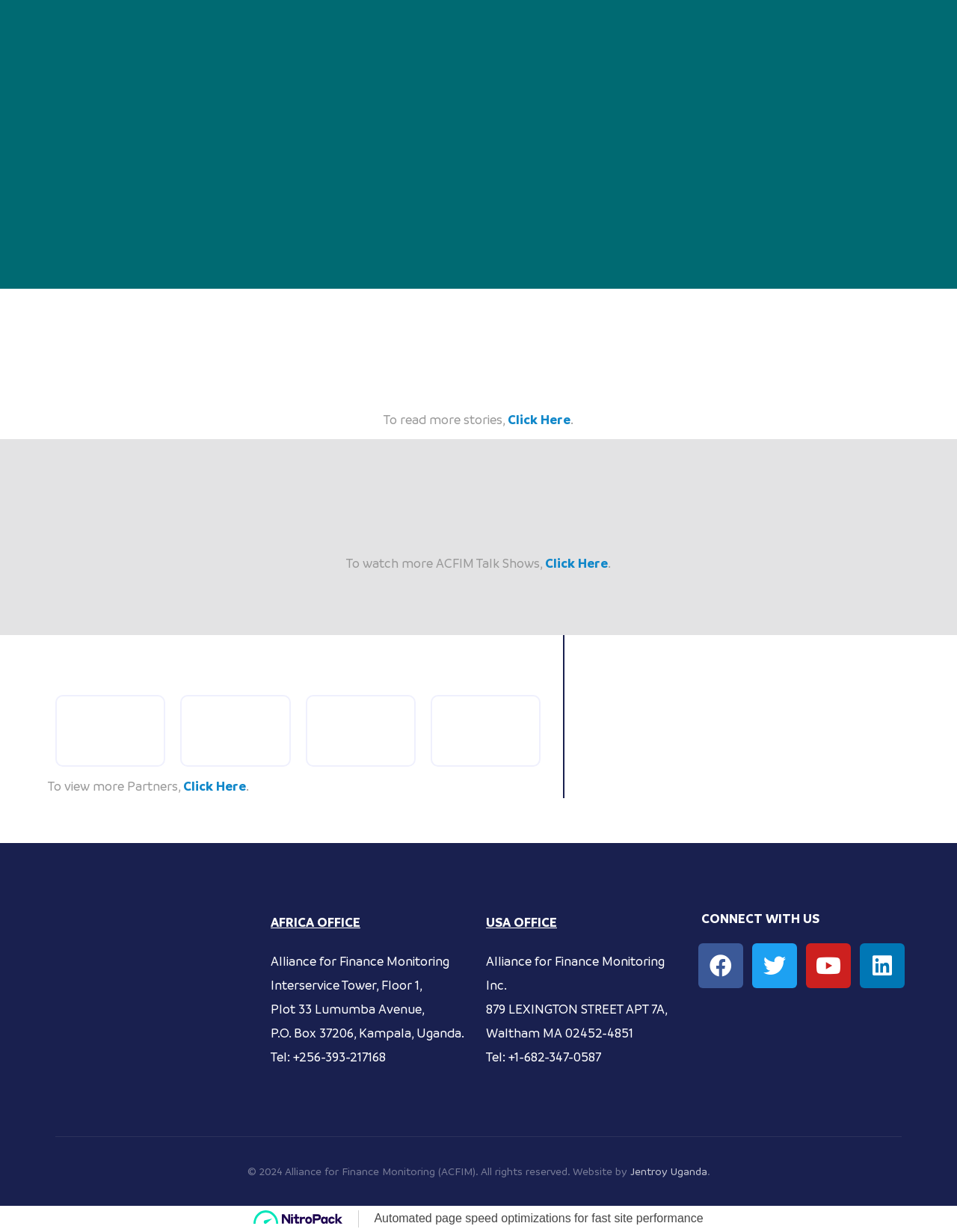What is the phone number of the USA Office?
Using the image as a reference, answer with just one word or a short phrase.

+1-682-347-0587